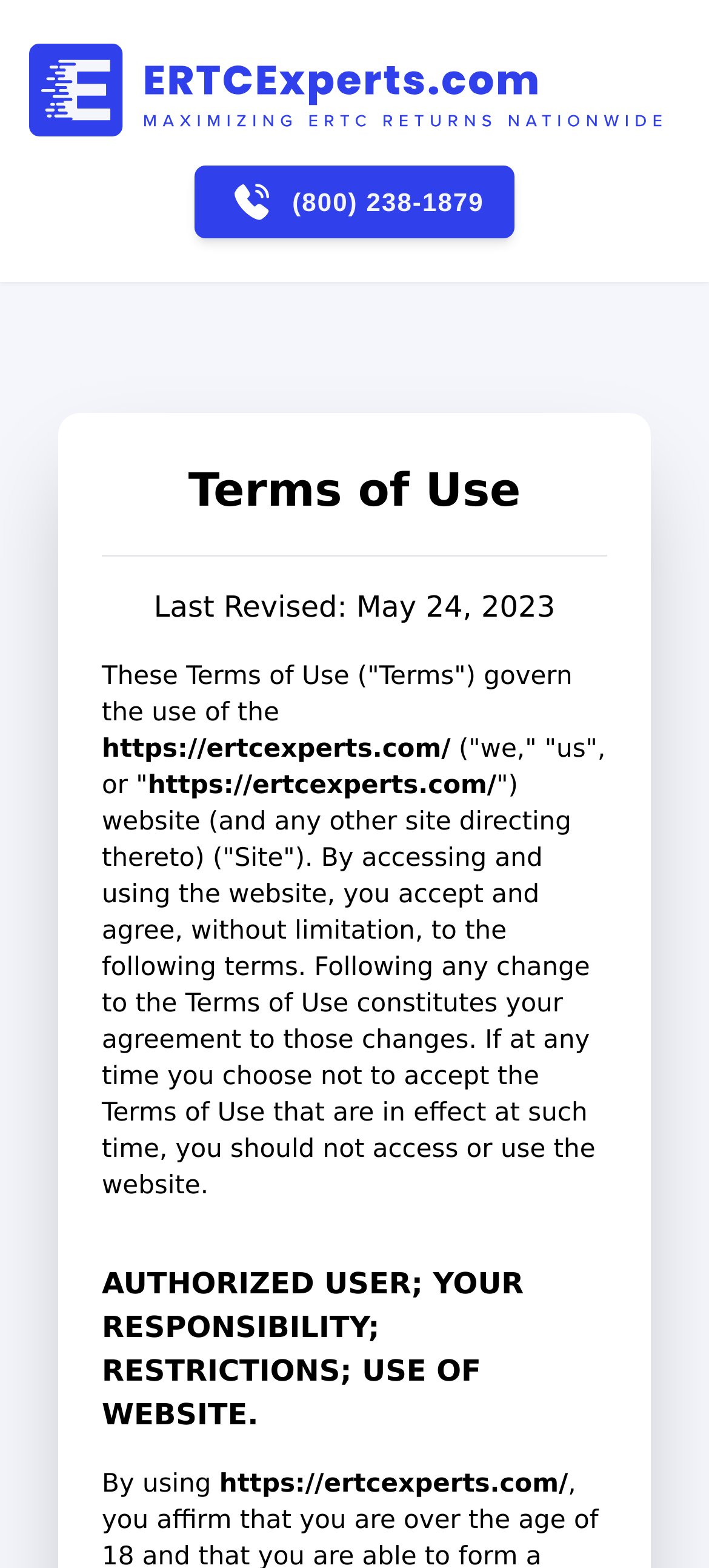Produce a meticulous description of the webpage.

The webpage appears to be a terms of use page for a website related to ERTC Experts. At the top left, there is a link to "ERTC Experts" accompanied by an image with the same name. To the right of this link, there is a phone number link "(800) 238-1879" with a phone icon image next to it. 

Below these links, there is a heading titled "Terms of Use" centered at the top of the page. Underneath this heading, there is a static text indicating the last revised date, "May 24, 2023". 

The main content of the terms of use is divided into paragraphs. The first paragraph explains that these terms govern the use of the website and provides the website's URL. The following paragraphs outline the terms, including the user's agreement to the terms, restrictions on use, and the user's responsibility. 

There is another heading titled "AUTHORIZED USER; YOUR RESPONSIBILITY; RESTRICTIONS; USE OF WEBSITE" near the bottom of the page. The last paragraph of the terms is located below this heading, mentioning the use of the website and providing the website's URL again.